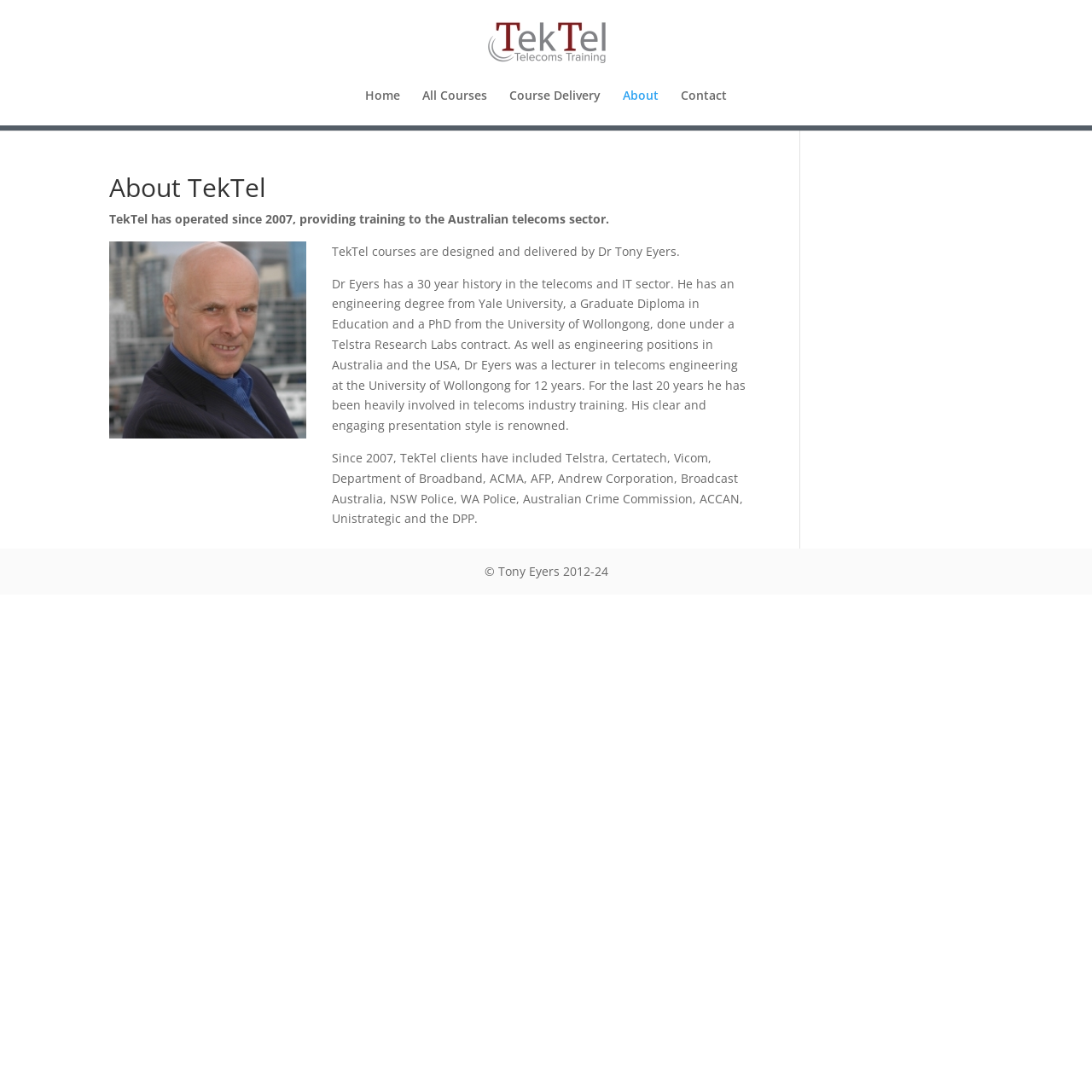Provide the bounding box coordinates of the HTML element described by the text: "Home". The coordinates should be in the format [left, top, right, bottom] with values between 0 and 1.

[0.334, 0.082, 0.366, 0.115]